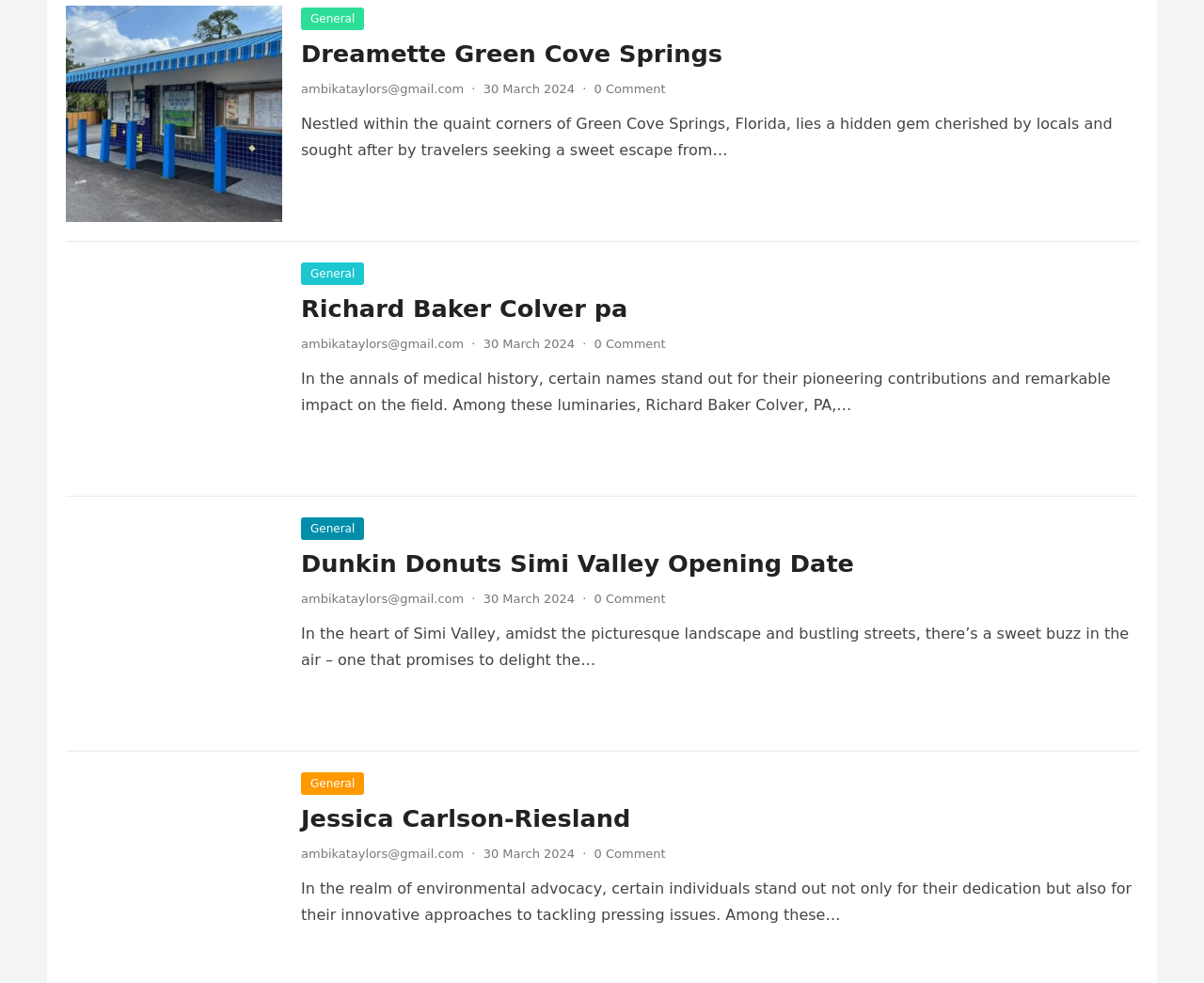Refer to the screenshot and give an in-depth answer to this question: Who is the author of the article 'Dreamette Green Cove Springs'?

I looked at the email address mentioned below the heading 'Dreamette Green Cove Springs' and found that it is 'ambikataylors@gmail.com', which is likely the author of the article.